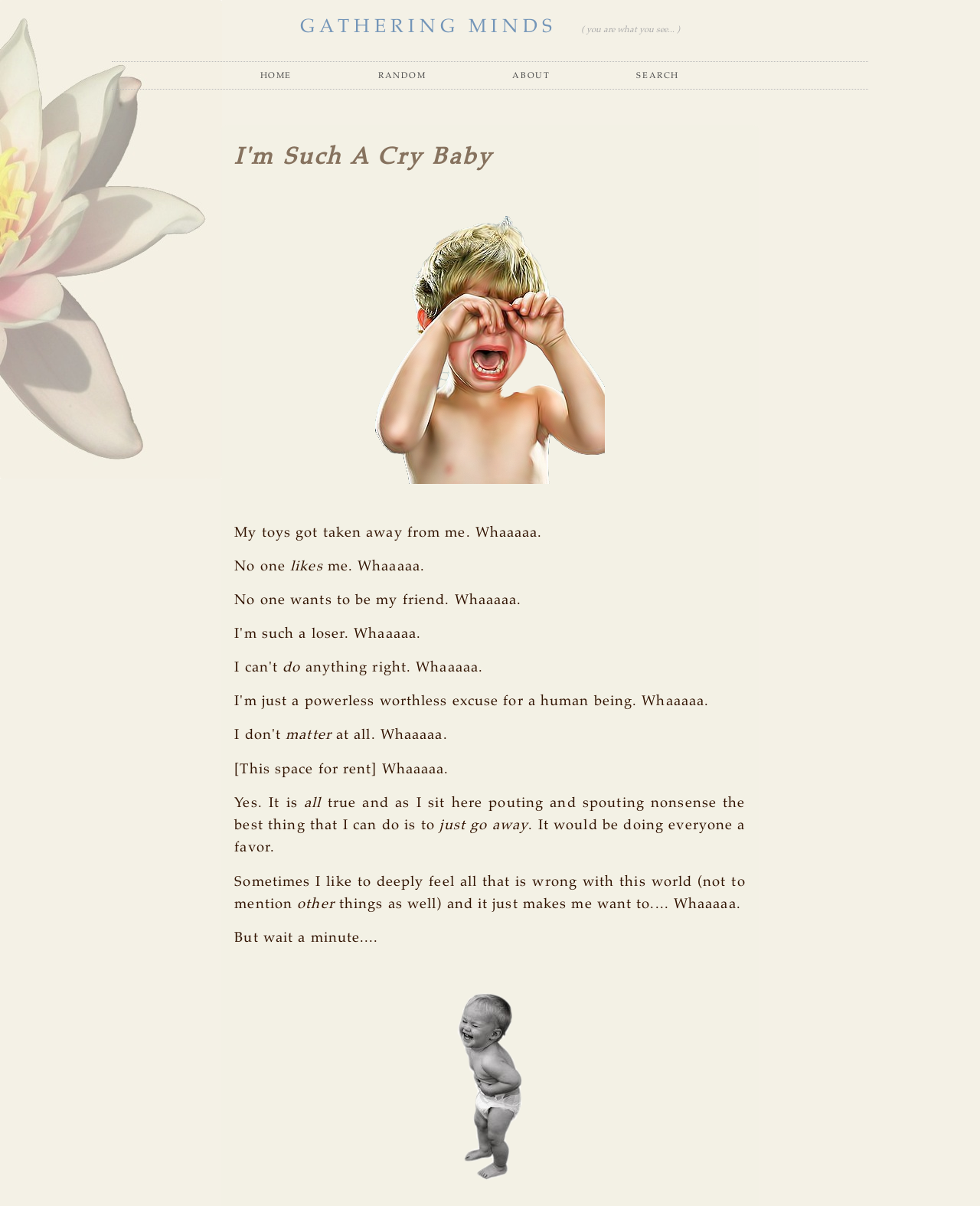Locate the bounding box coordinates of the clickable part needed for the task: "Click on the 'GATHERING MINDS' link".

[0.306, 0.014, 0.568, 0.031]